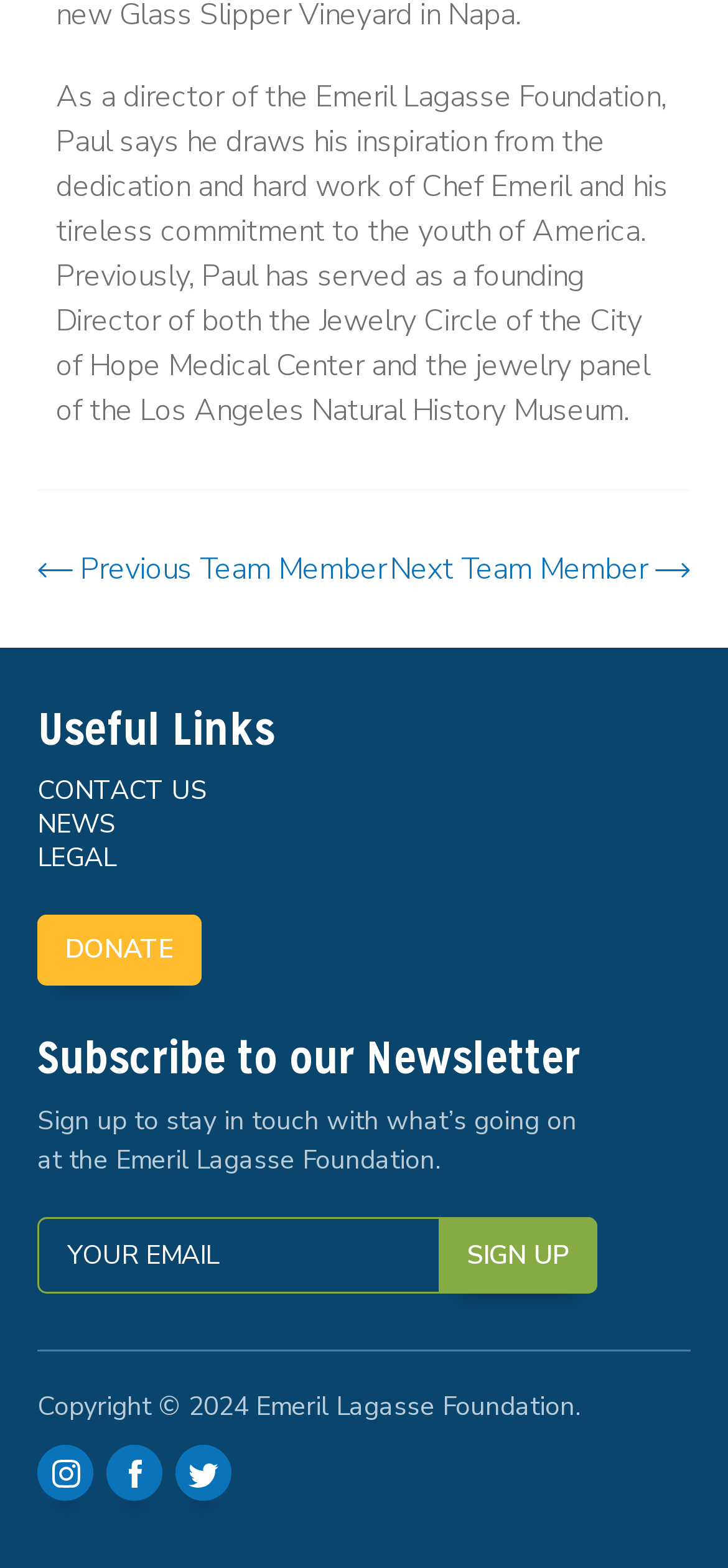What can be done with the 'DONATE' link?
Examine the screenshot and reply with a single word or phrase.

Make a donation